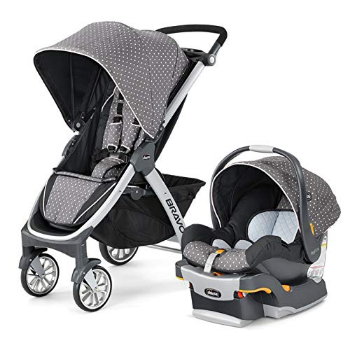Answer the question in a single word or phrase:
How many positions can the stroller seat recline to?

Multi-position